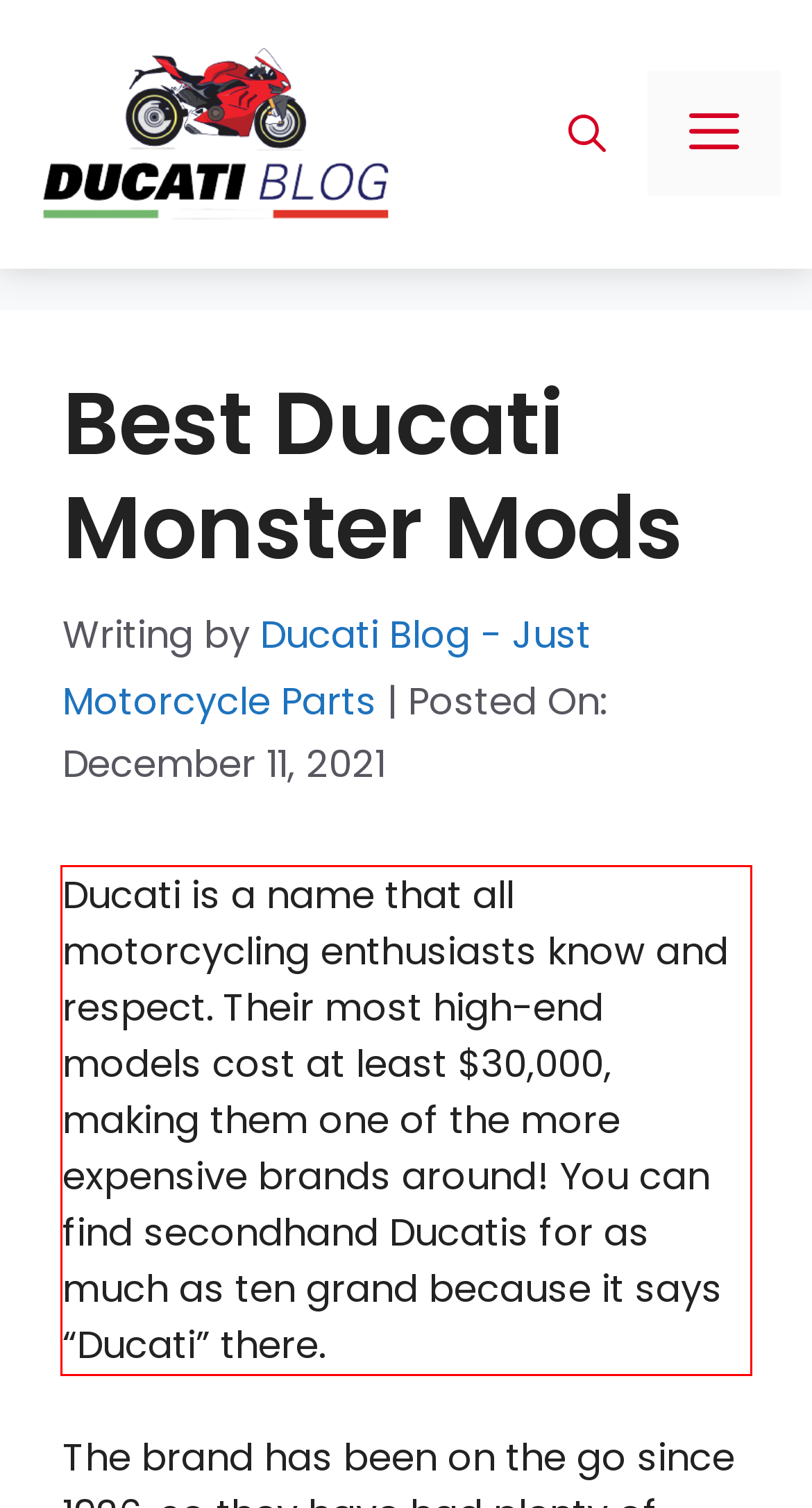Within the provided webpage screenshot, find the red rectangle bounding box and perform OCR to obtain the text content.

Ducati is a name that all motorcycling enthusiasts know and respect. Their most high-end models cost at least $30,000, making them one of the more expensive brands around! You can find secondhand Ducatis for as much as ten grand because it says “Ducati” there.